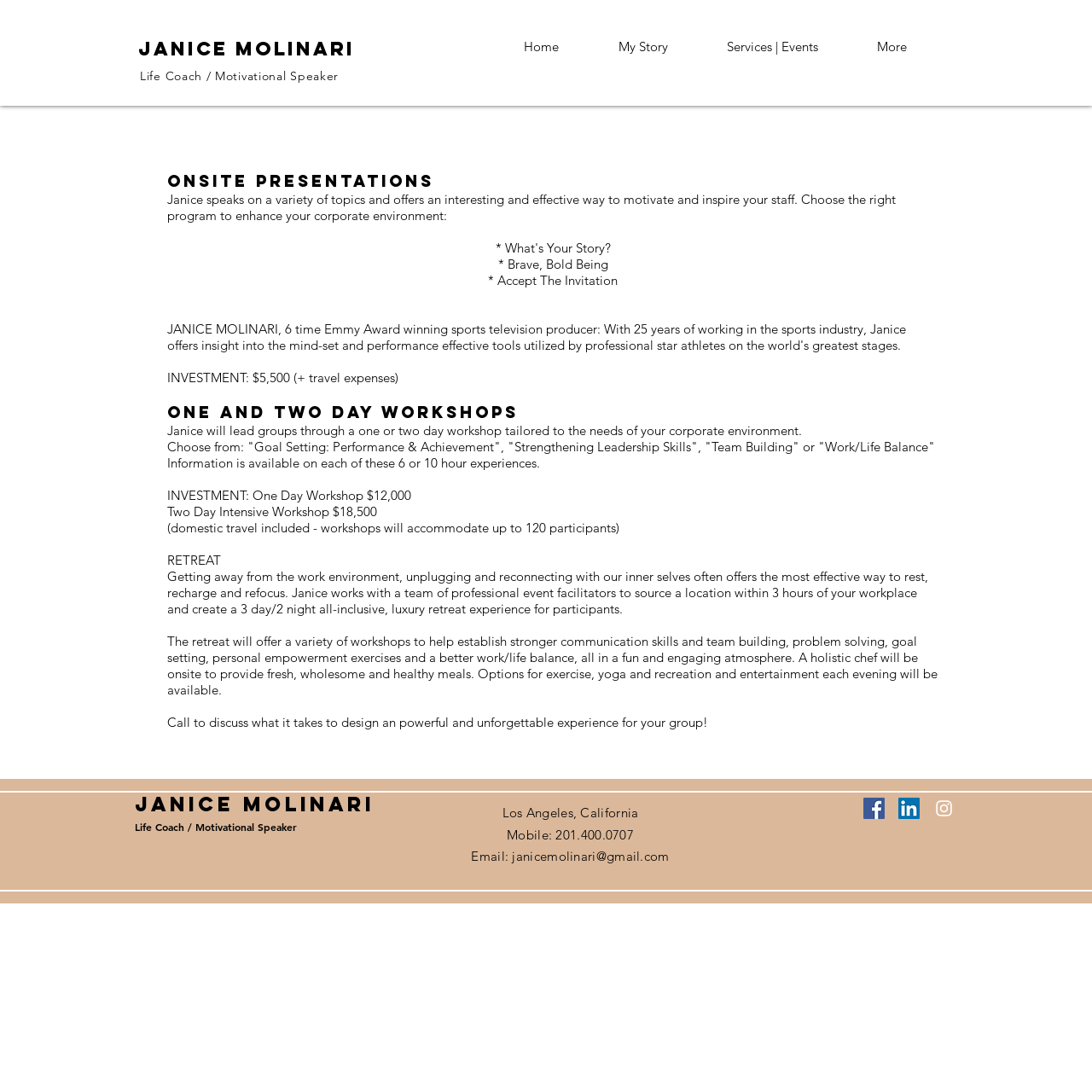Please identify the bounding box coordinates of the region to click in order to complete the given instruction: "Explore IC Events". The coordinates should be four float numbers between 0 and 1, i.e., [left, top, right, bottom].

None